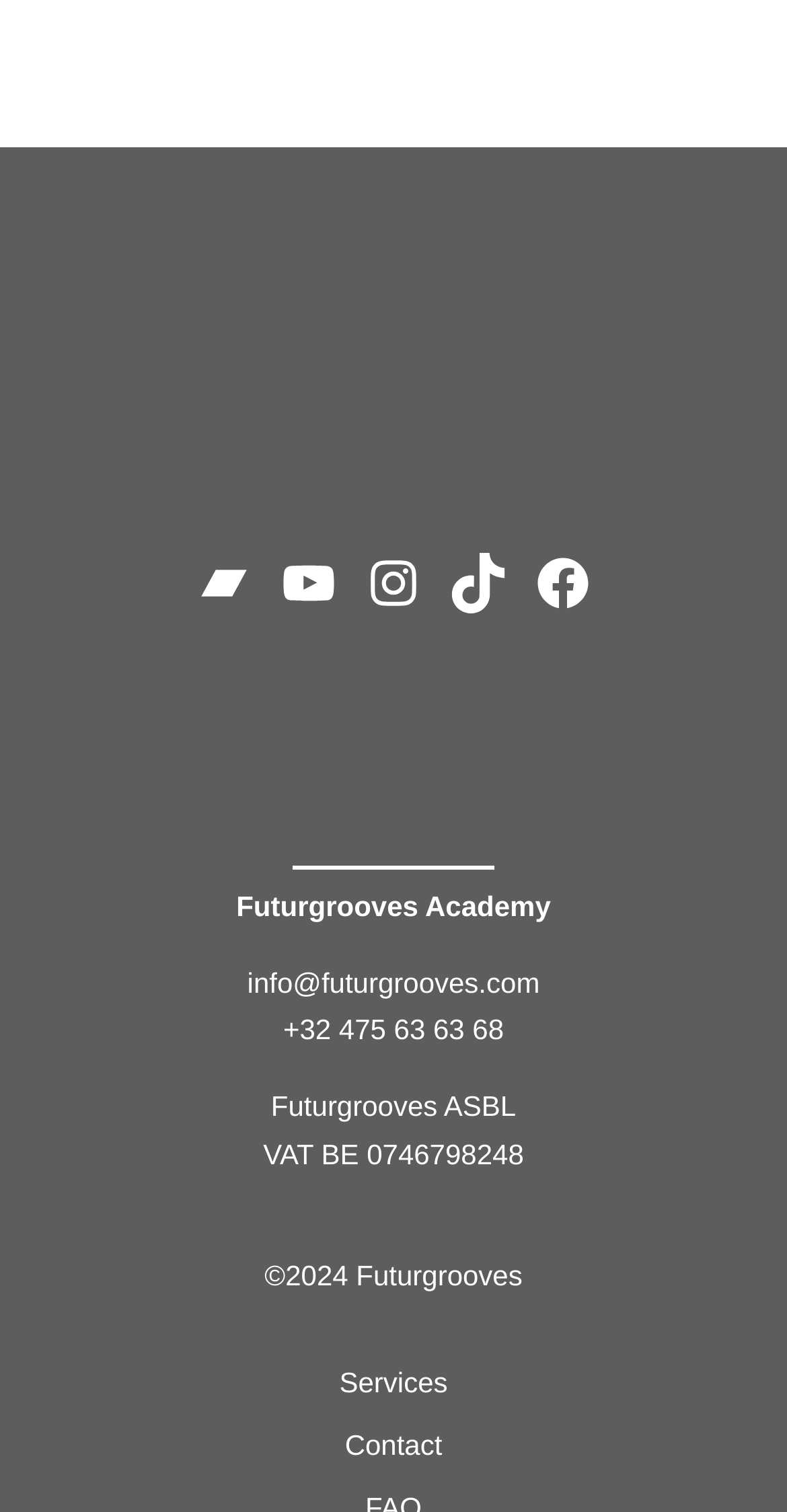Please respond to the question with a concise word or phrase:
What are the two main navigation links?

Services, Contact